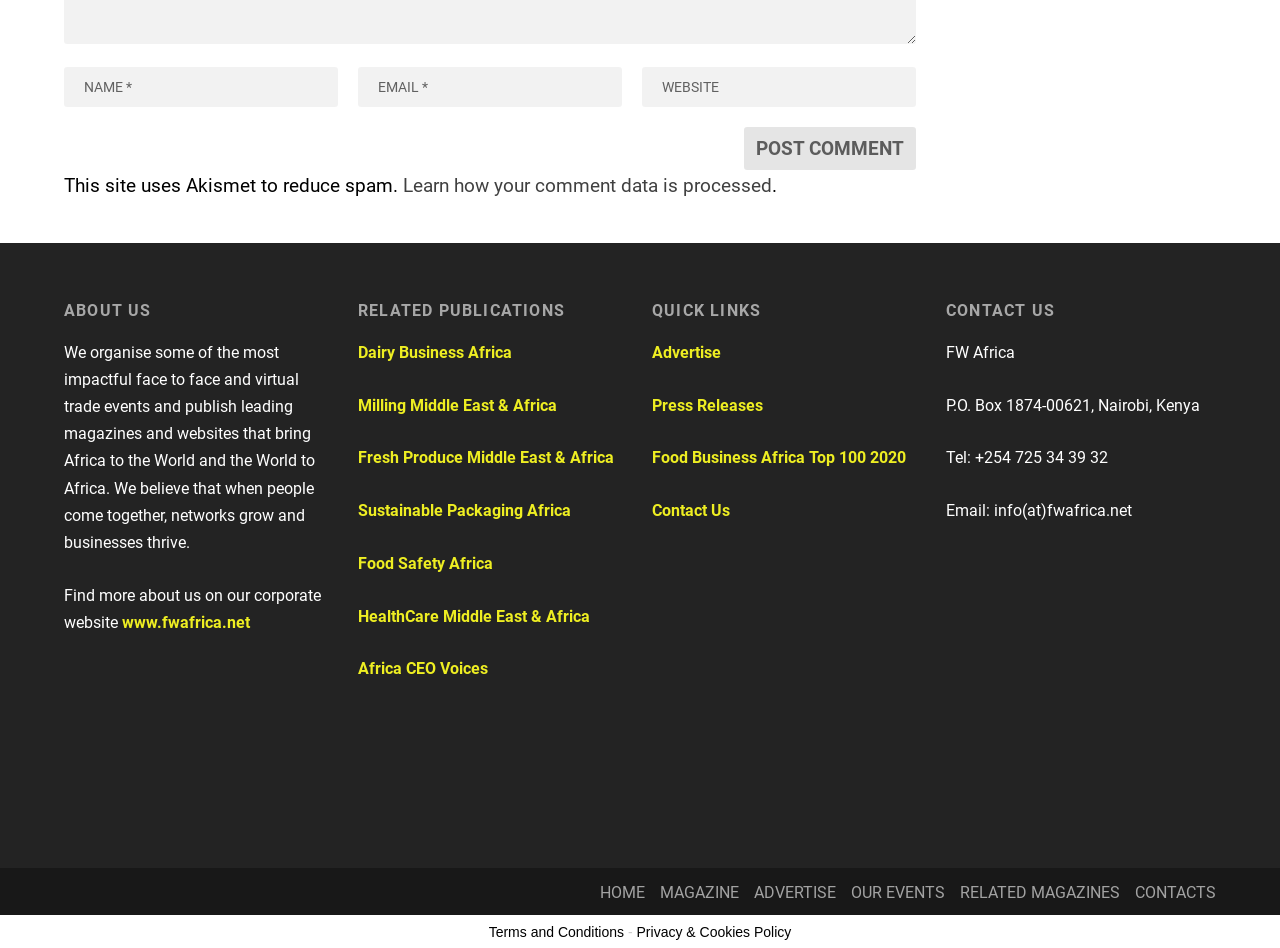Please locate the bounding box coordinates of the element that should be clicked to achieve the given instruction: "Visit the corporate website".

[0.095, 0.674, 0.195, 0.694]